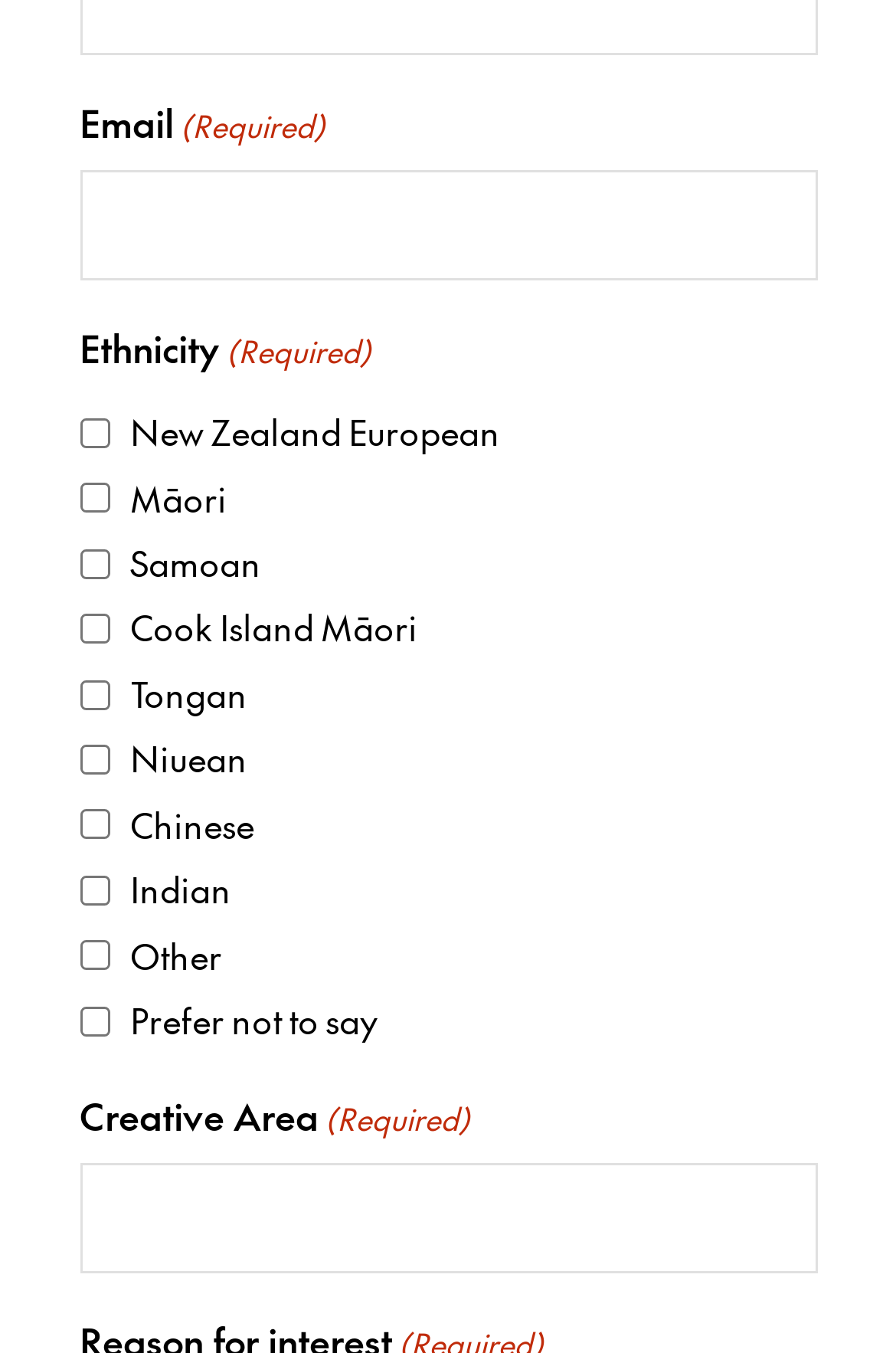Answer the question in a single word or phrase:
How many ethnicity options are available?

12